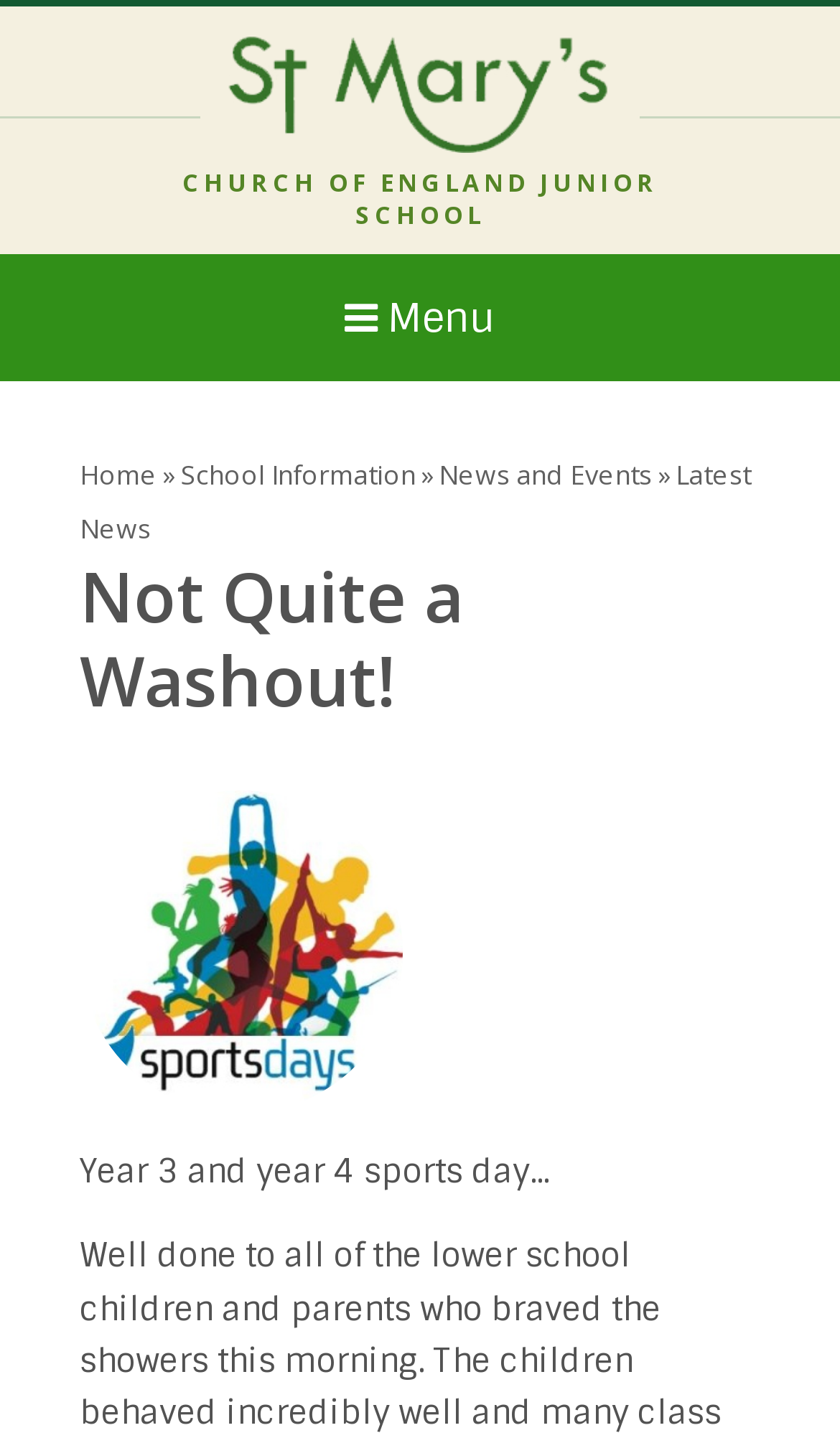How many links are there in the main menu?
Please give a detailed and elaborate explanation in response to the question.

I counted the number of link elements with text content that are direct children of the root element, excluding the 'Skip to content' link, and found 6 links: 'Home', 'School Information', 'Parents', 'Curriculum', 'St Mary's Church, Old Basing', and 'Contact Us'.